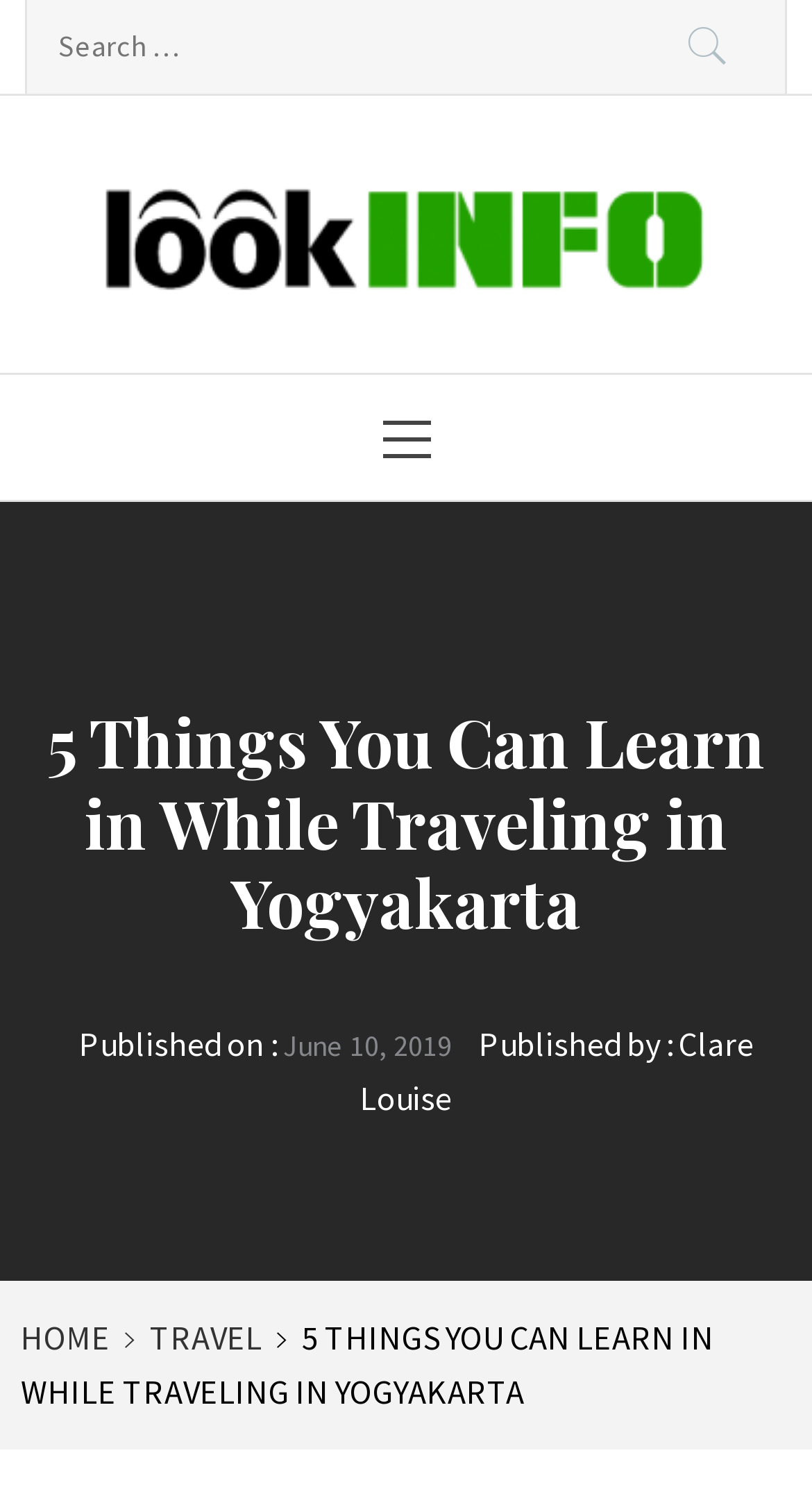Specify the bounding box coordinates of the area to click in order to follow the given instruction: "Visit Malta Water Association."

None